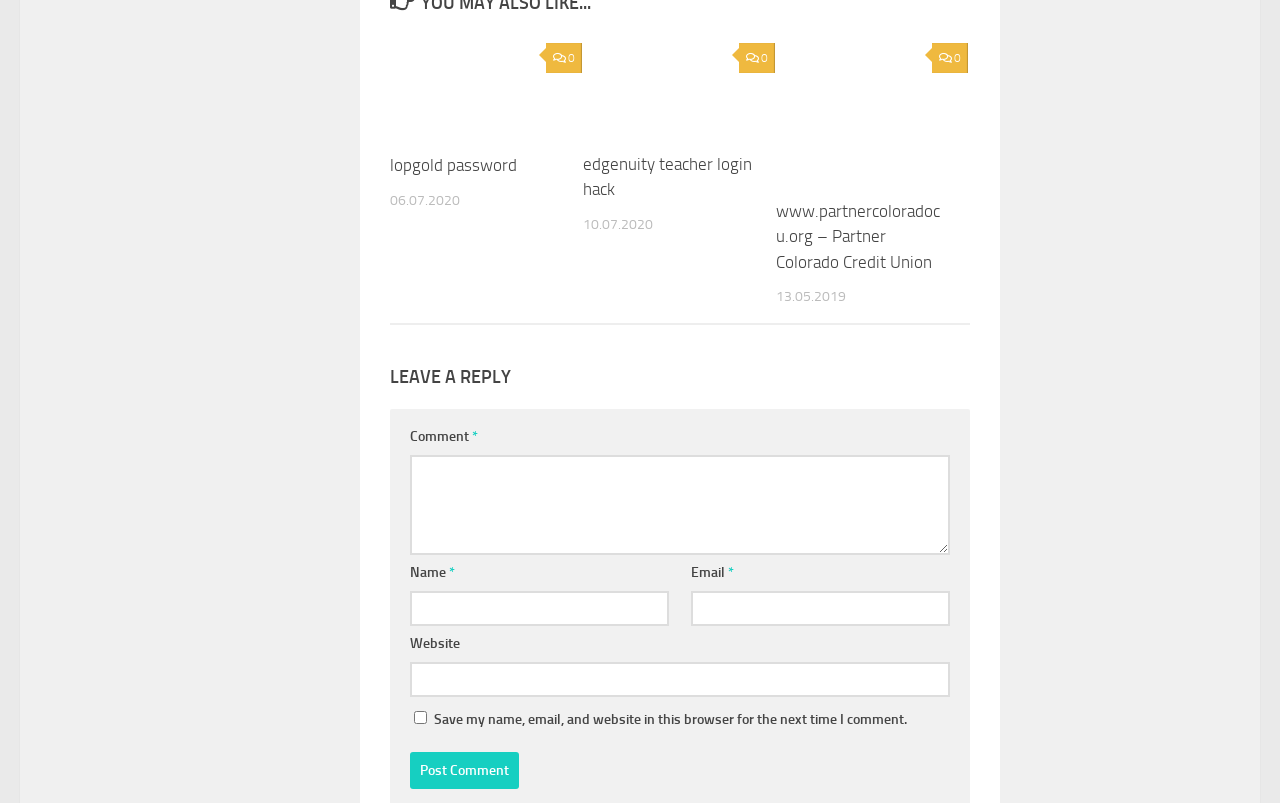What is the date of the first article?
Please answer the question with a detailed and comprehensive explanation.

I found the date by looking at the time element within the first article element, which has a StaticText child with the text '06.07.2020'.